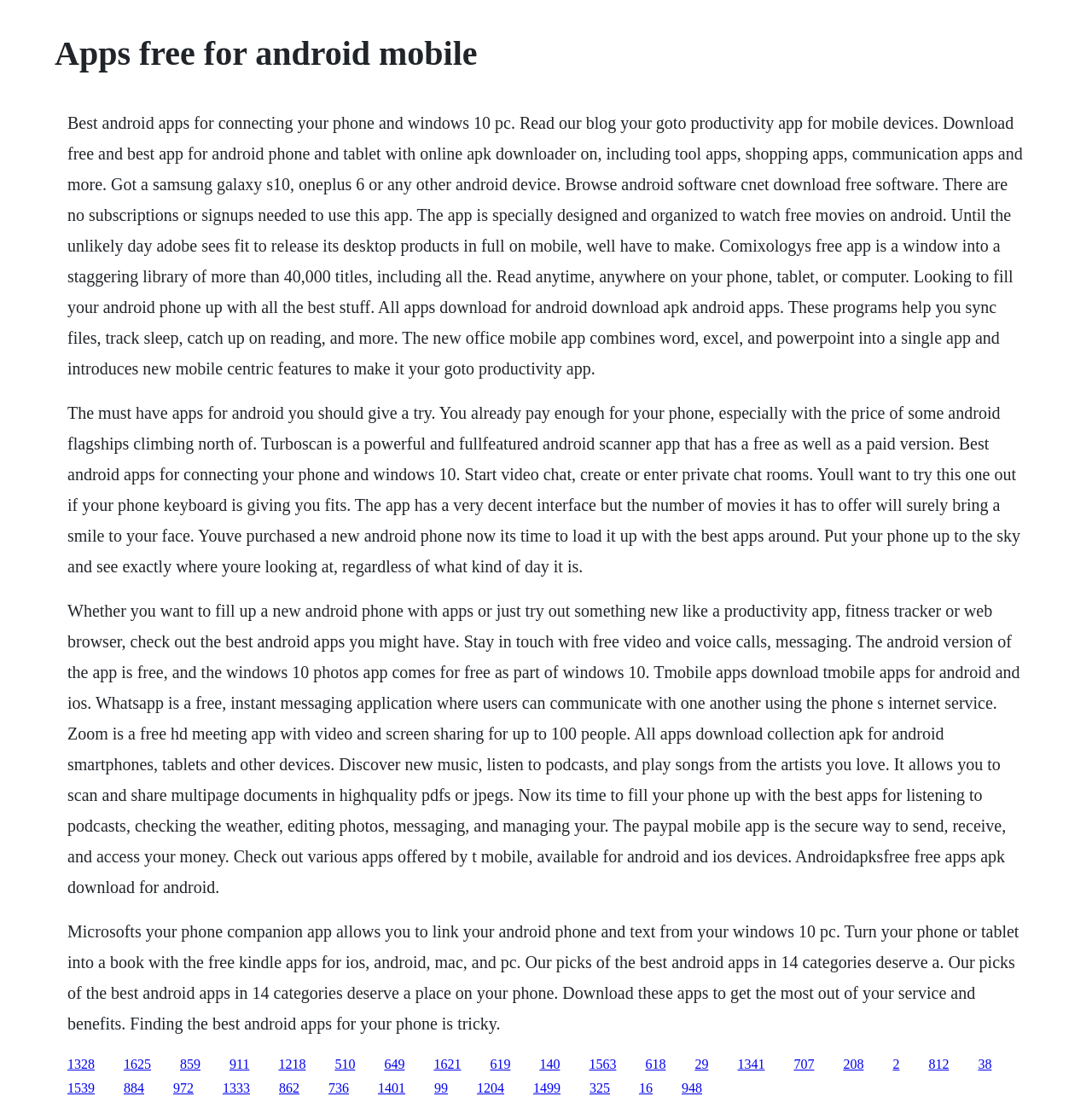Answer the question below using just one word or a short phrase: 
What is the name of the app that allows users to watch free movies on android?

Not specified